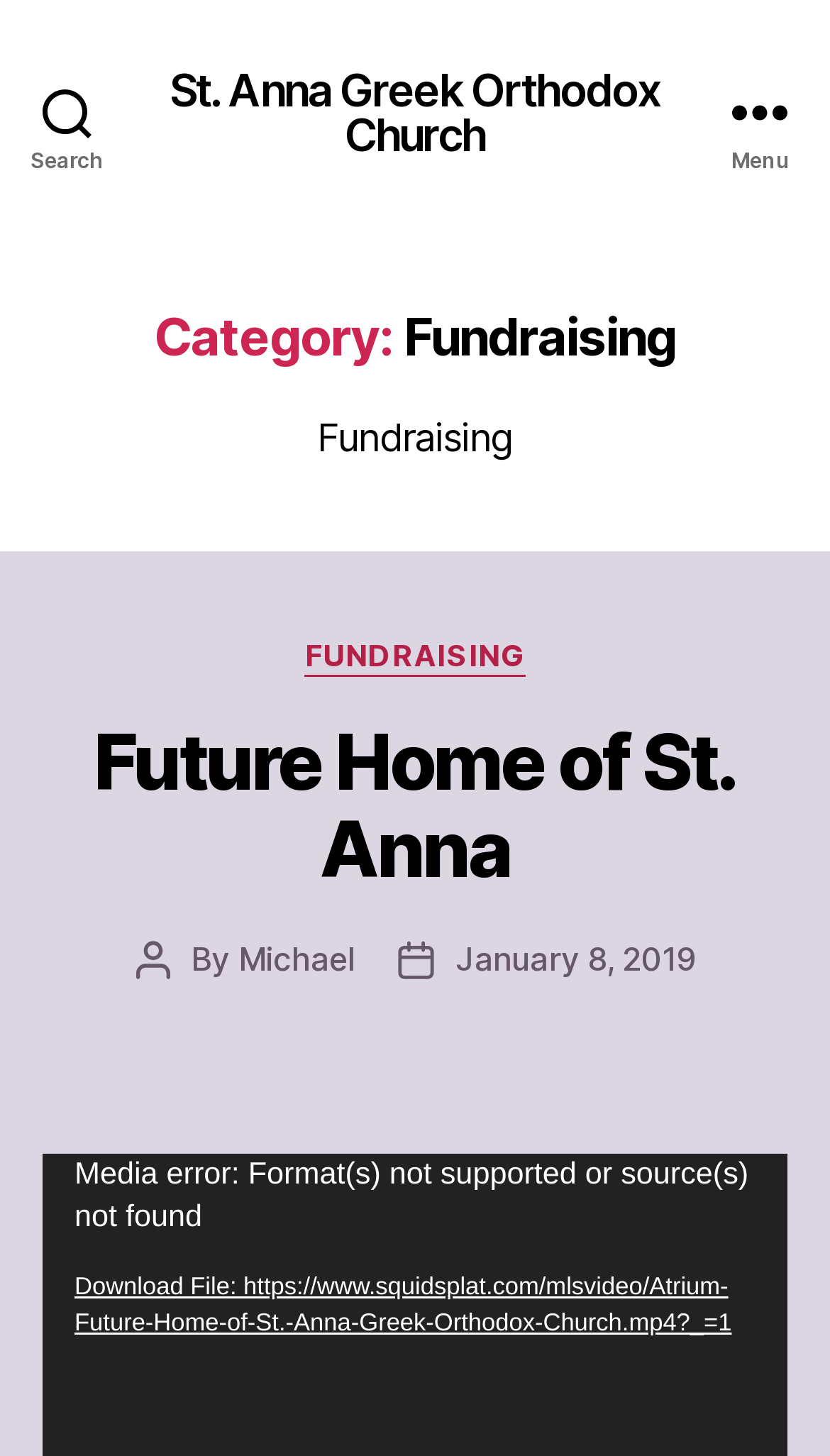Provide a one-word or short-phrase response to the question:
What is the name of the church?

St. Anna Greek Orthodox Church